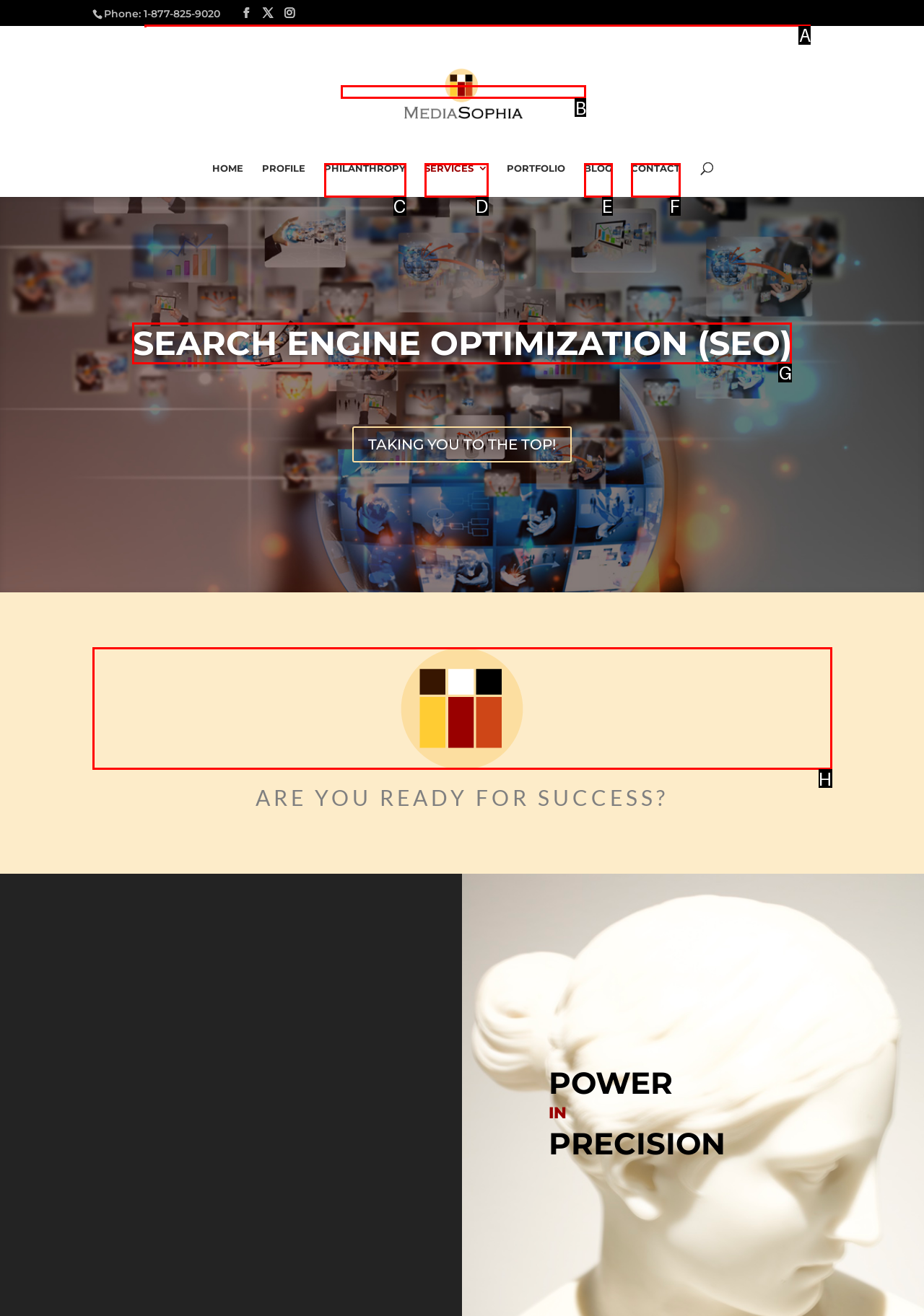Point out the HTML element I should click to achieve the following: Search for something Reply with the letter of the selected element.

A